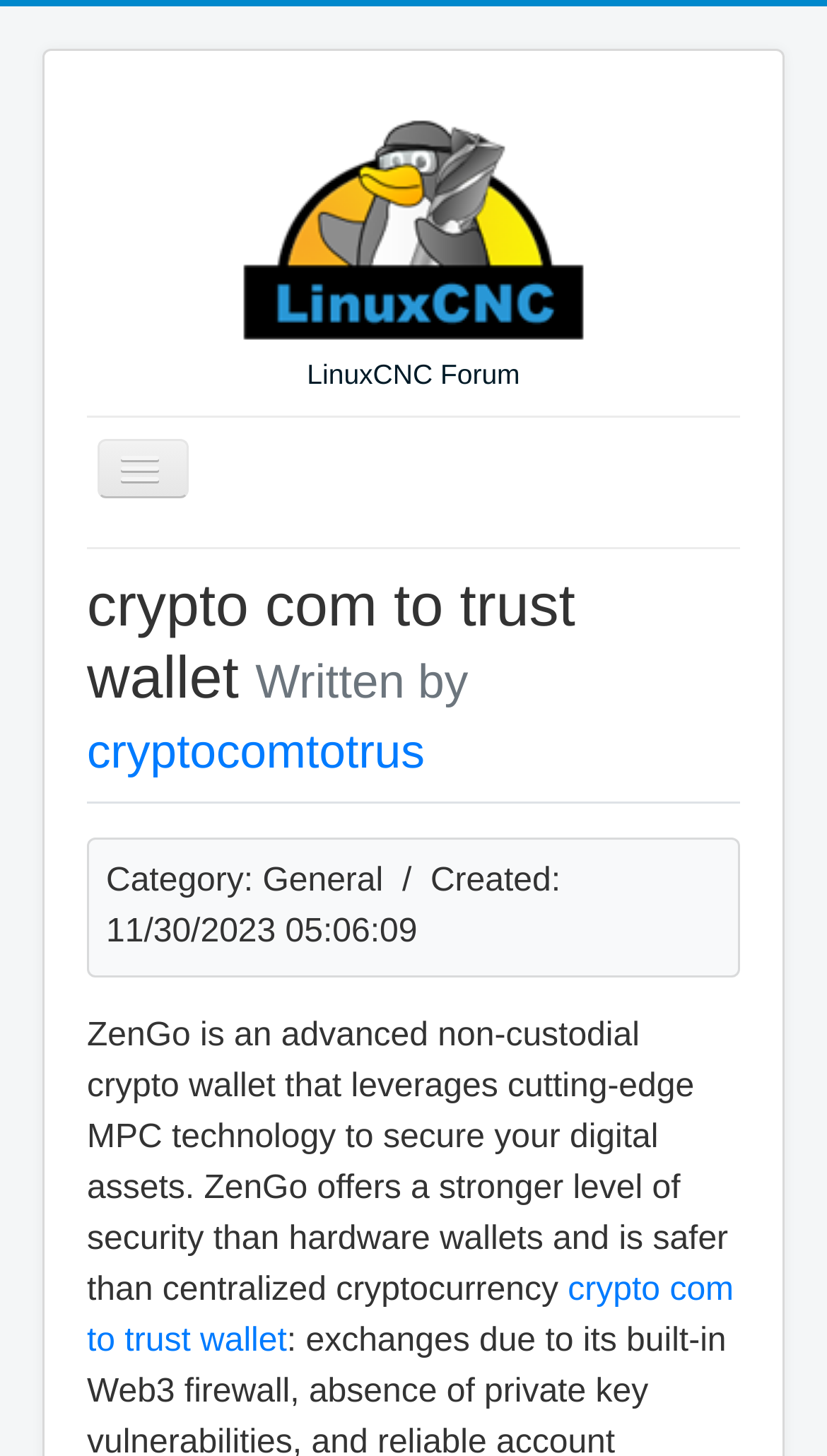What is the name of the crypto wallet mentioned?
Please elaborate on the answer to the question with detailed information.

The name of the crypto wallet is mentioned in the text 'ZenGo is an advanced non-custodial crypto wallet...' which is located in the main content of the webpage.